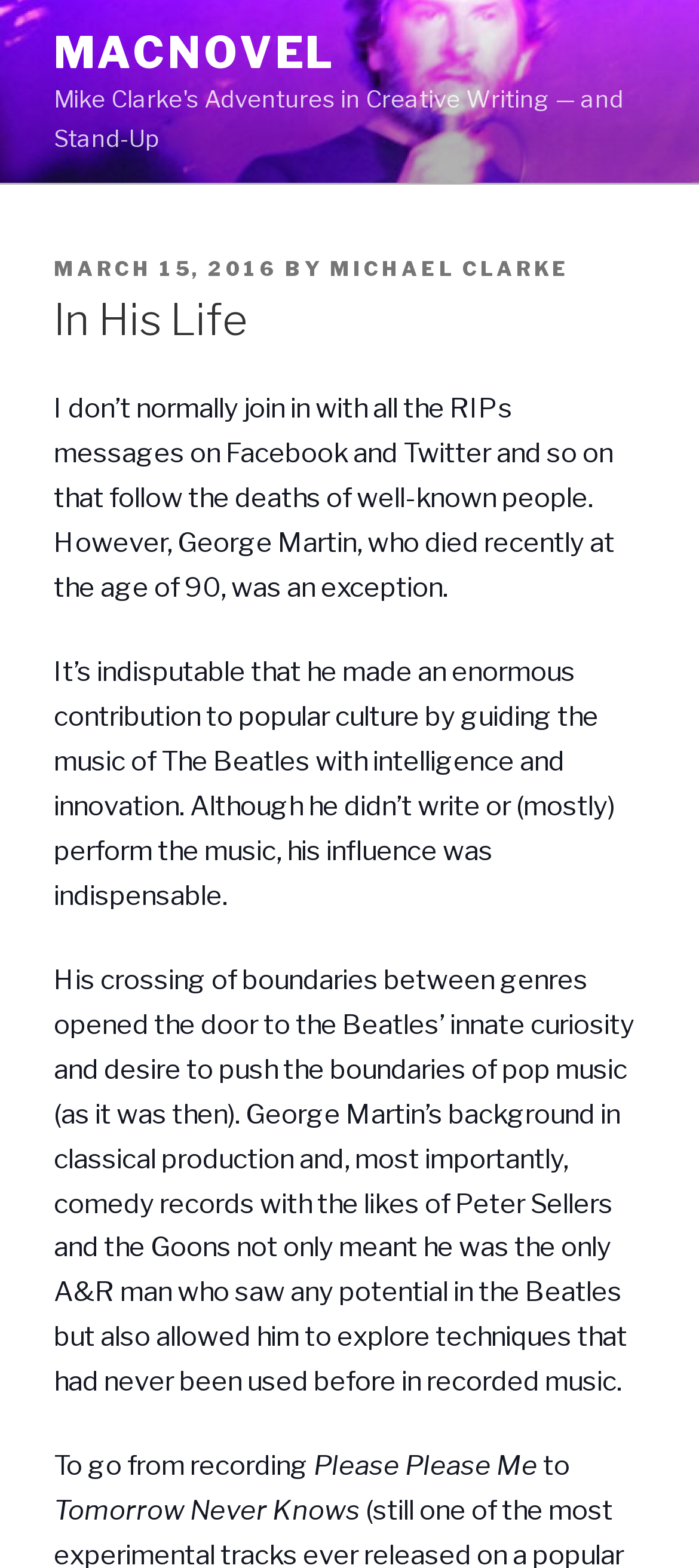What is the title of the first album mentioned in the article?
Utilize the image to construct a detailed and well-explained answer.

The answer can be found in the last paragraph of the article, which mentions 'To go from recording Please Please Me...'.